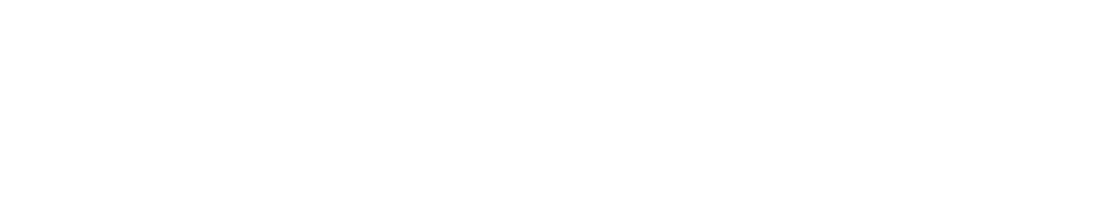What is the goal of Theia's efforts?
Please answer the question with as much detail and depth as you can.

The goal of Theia's efforts is to find a potential cure for Neuroblastoma, as indicated by the text, which signifies hope and determination in their efforts to battle this illness, aiming for greater awareness and a potential cure in memory of those impacted.